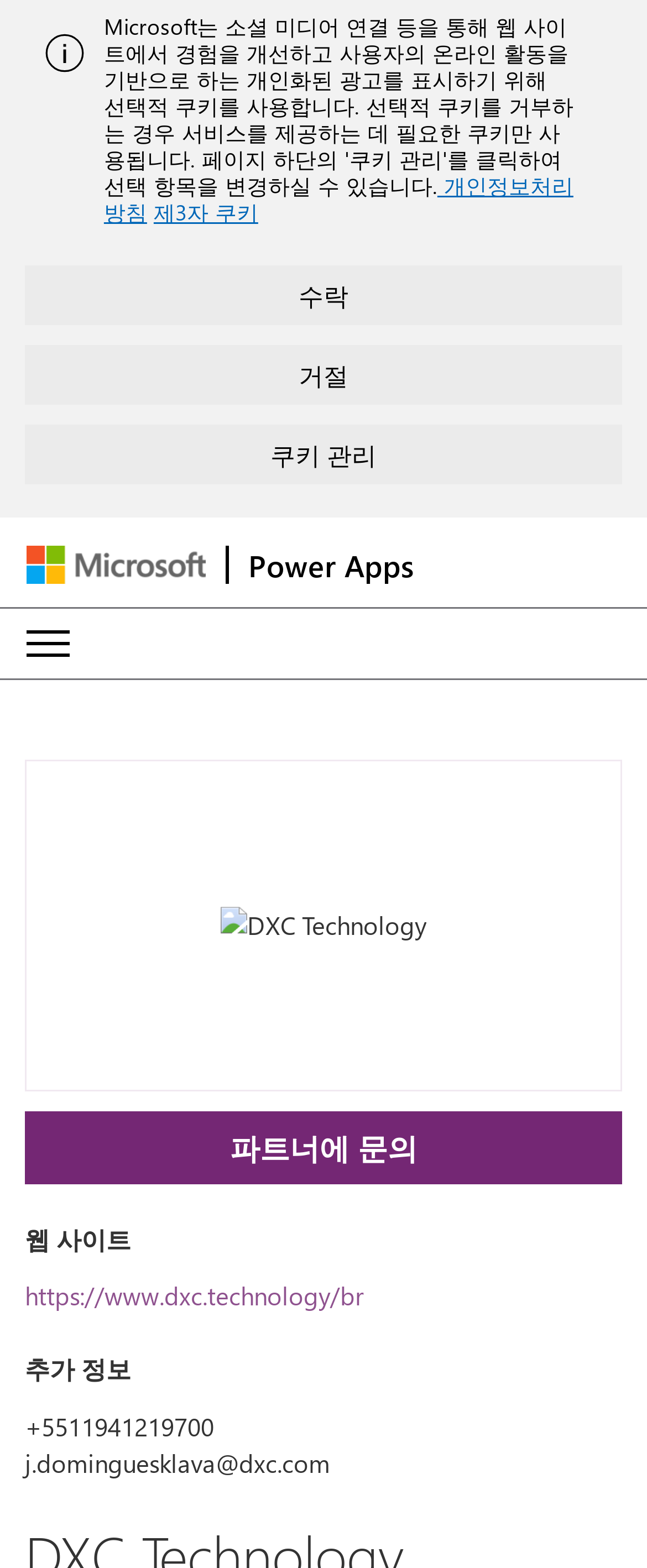Please identify the bounding box coordinates of the element I should click to complete this instruction: 'click Microsoft logo'. The coordinates should be given as four float numbers between 0 and 1, like this: [left, top, right, bottom].

[0.04, 0.347, 0.317, 0.372]